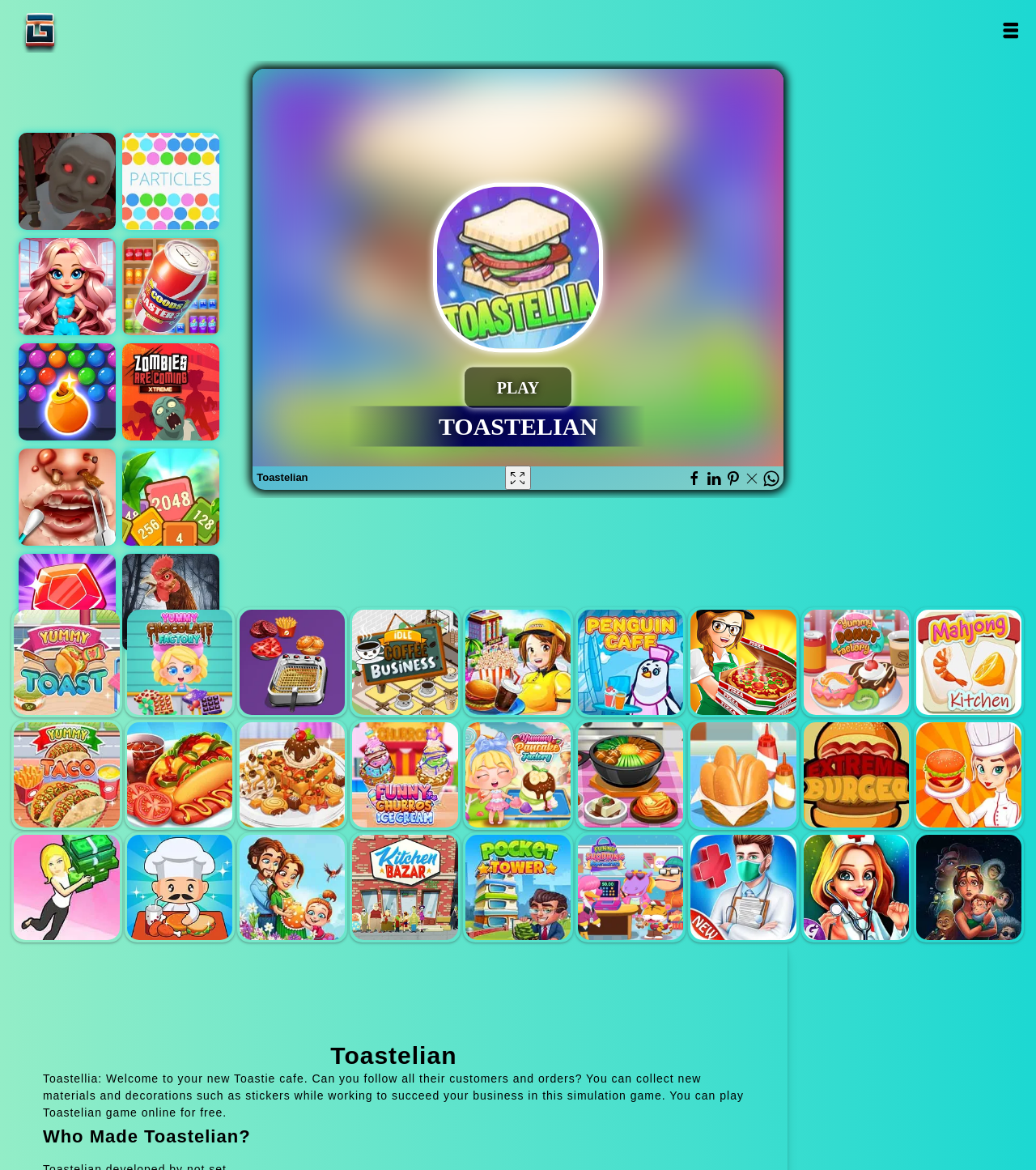Reply to the question with a single word or phrase:
What is the name of the online game?

Toastelian